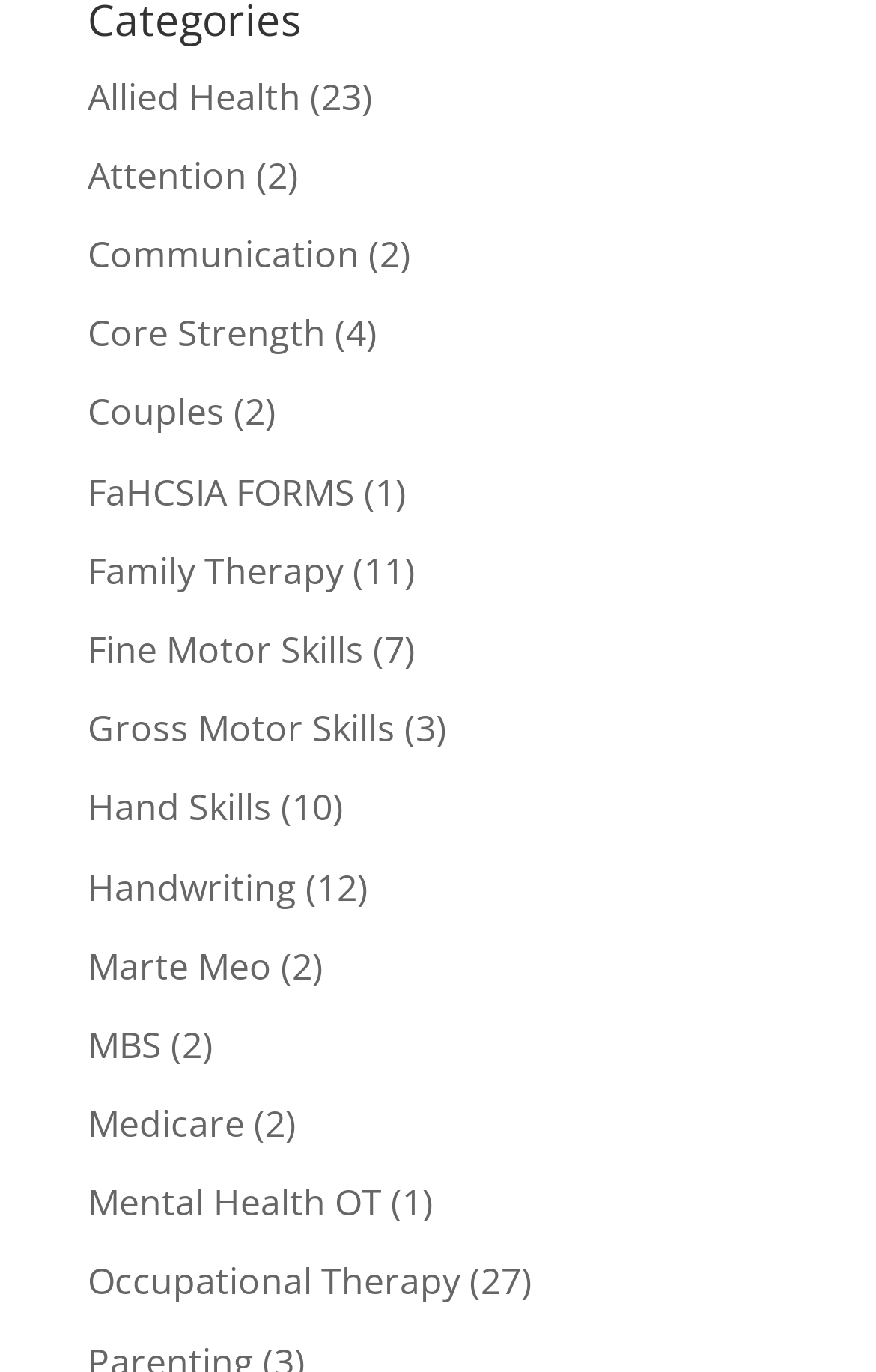Using a single word or phrase, answer the following question: 
What is the text next to the 'Core Strength' link?

(4)